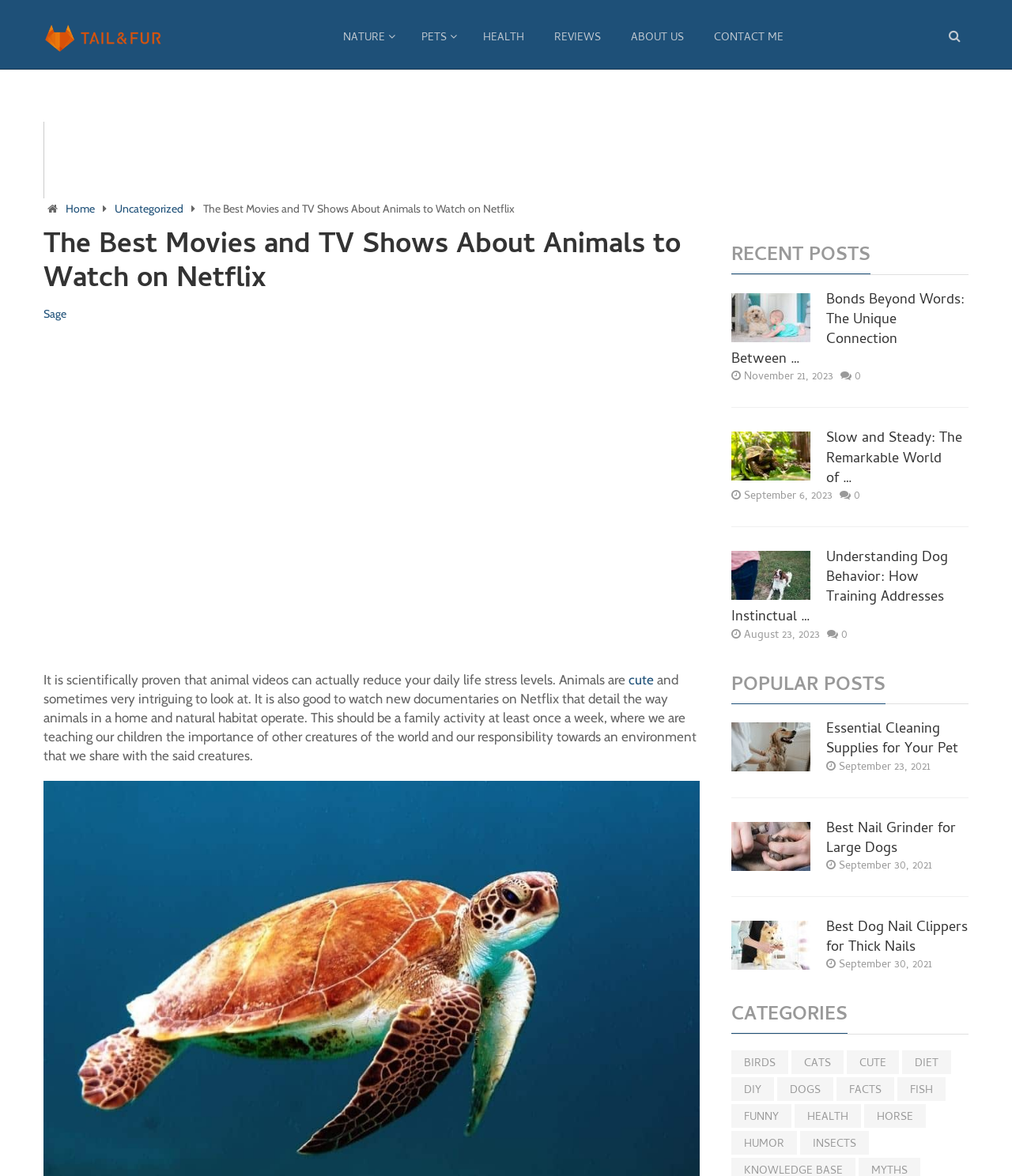Predict the bounding box of the UI element based on this description: "DIY".

[0.723, 0.916, 0.765, 0.936]